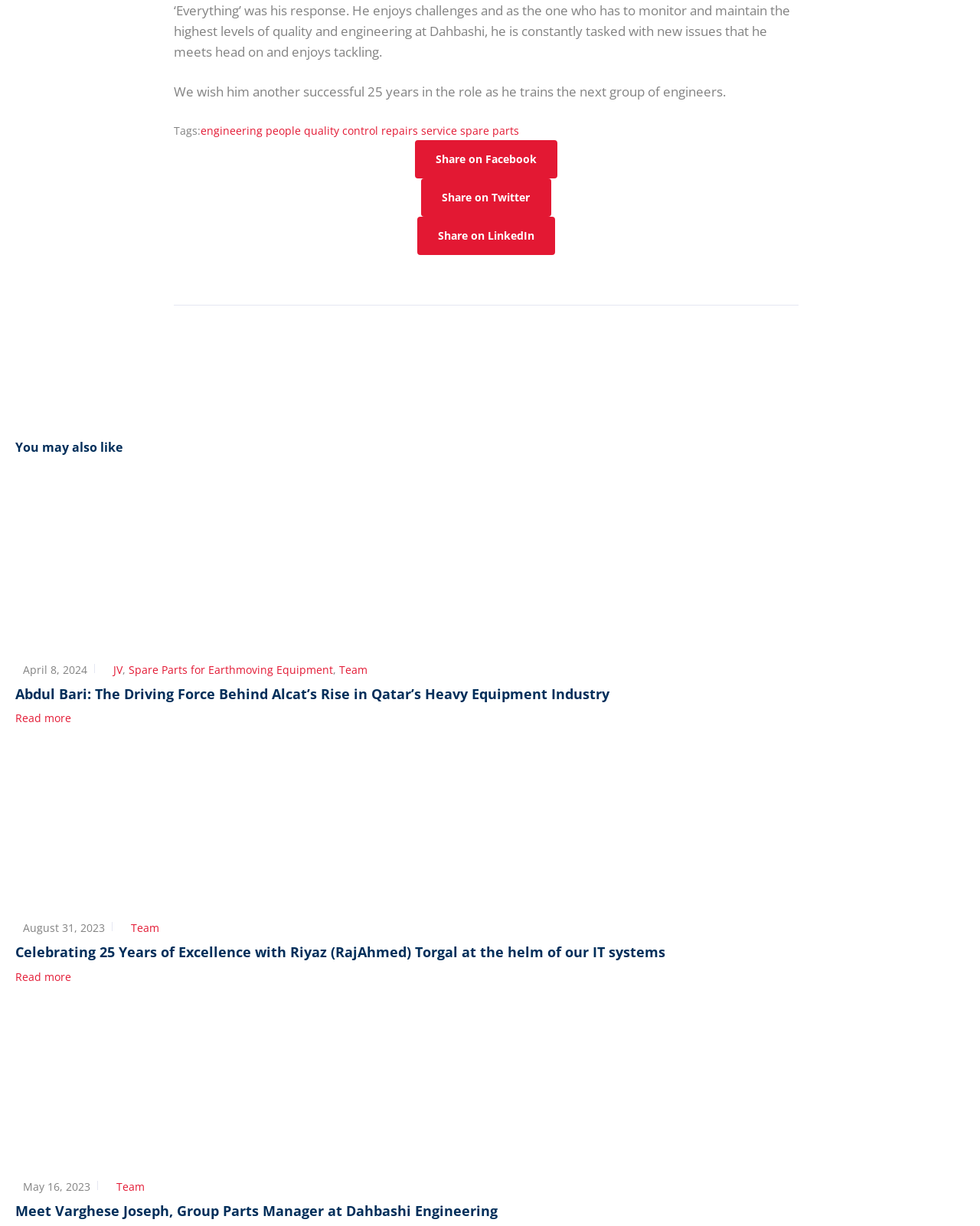Provide the bounding box coordinates of the UI element this sentence describes: "Team".

[0.134, 0.751, 0.162, 0.763]